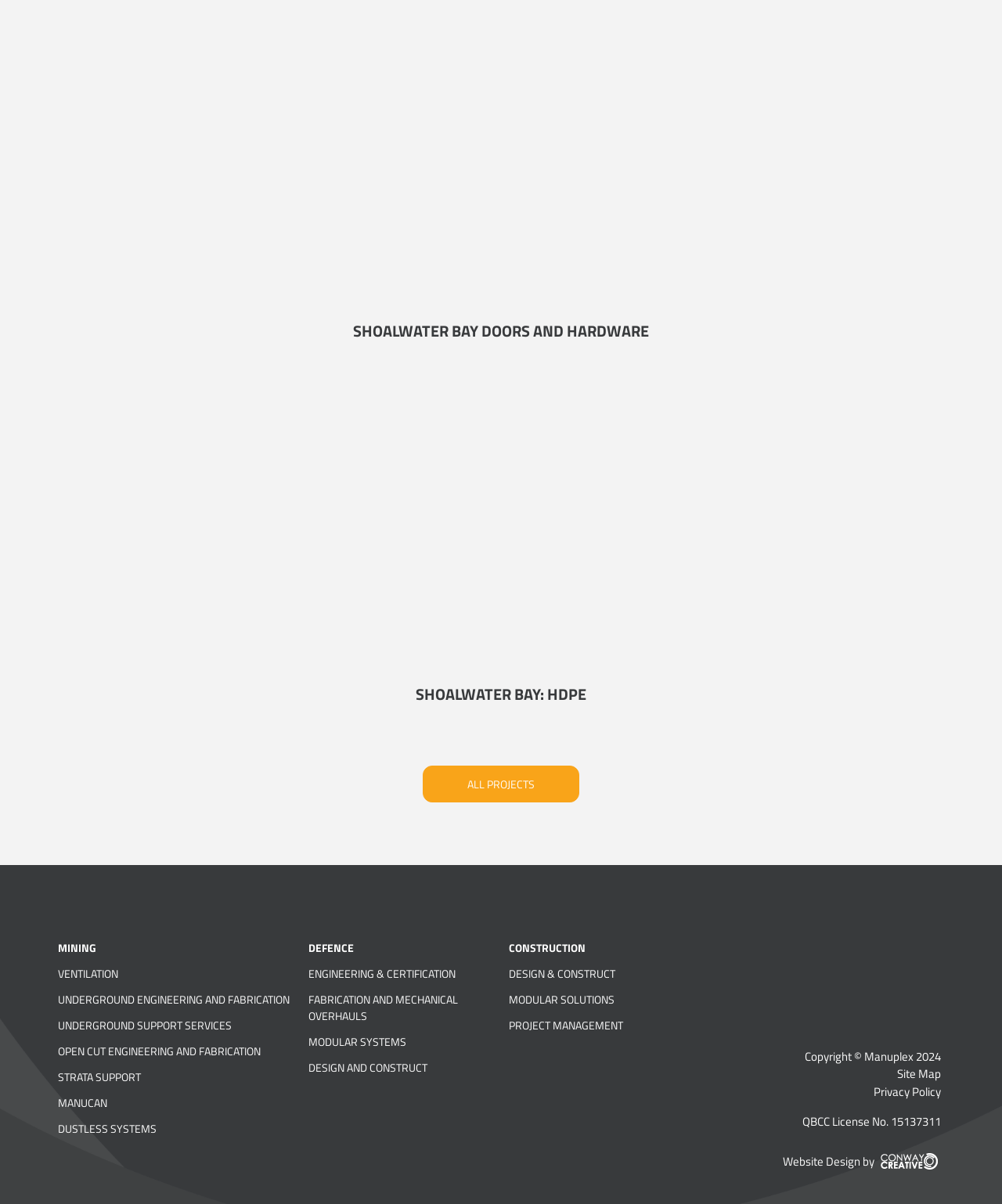Indicate the bounding box coordinates of the element that needs to be clicked to satisfy the following instruction: "Click on SHOALWATER BAY: HDPE". The coordinates should be four float numbers between 0 and 1, i.e., [left, top, right, bottom].

[0.141, 0.298, 0.859, 0.595]